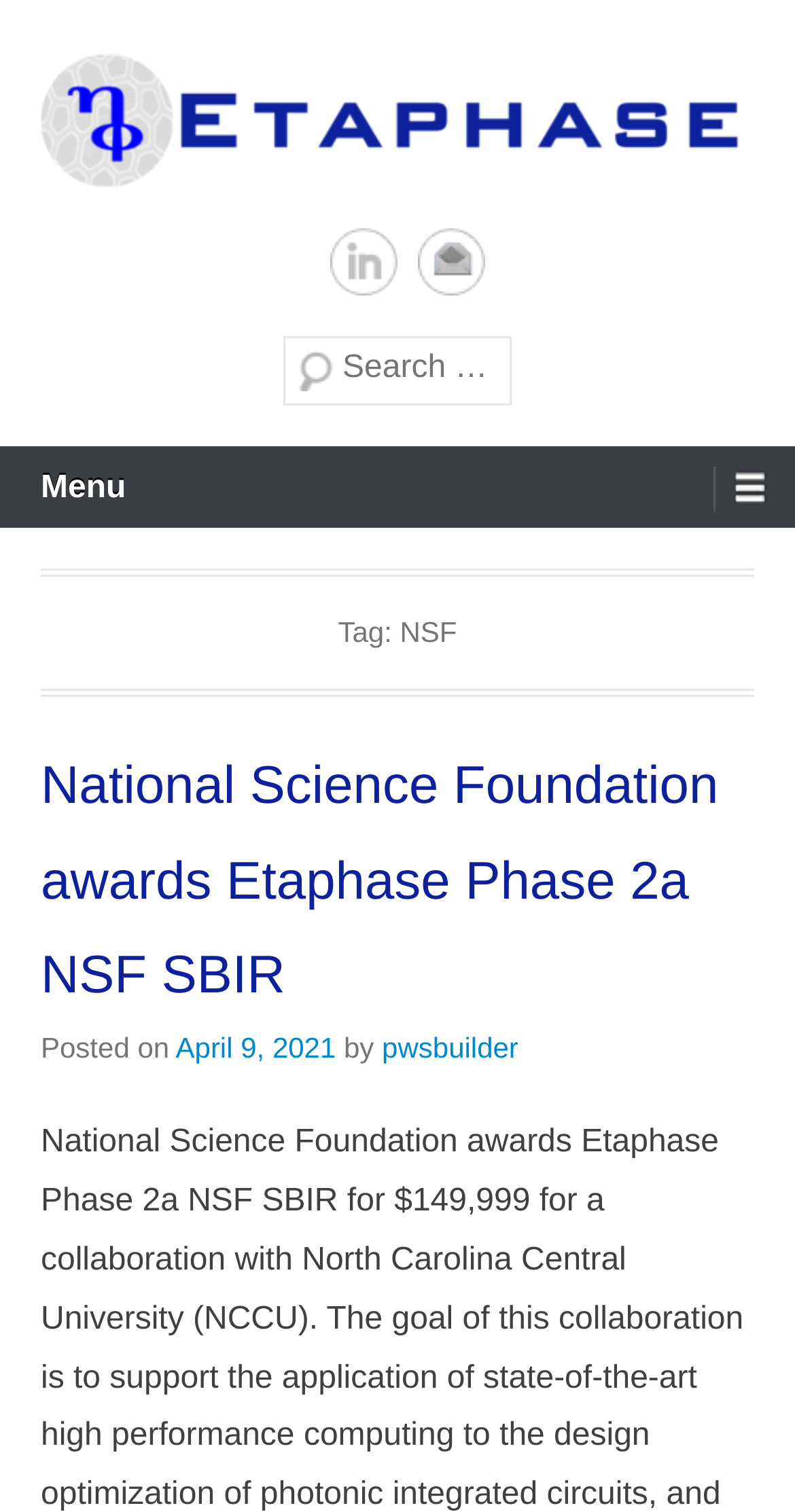Please specify the bounding box coordinates of the clickable region necessary for completing the following instruction: "View pwsbuilder's profile". The coordinates must consist of four float numbers between 0 and 1, i.e., [left, top, right, bottom].

[0.48, 0.682, 0.652, 0.704]